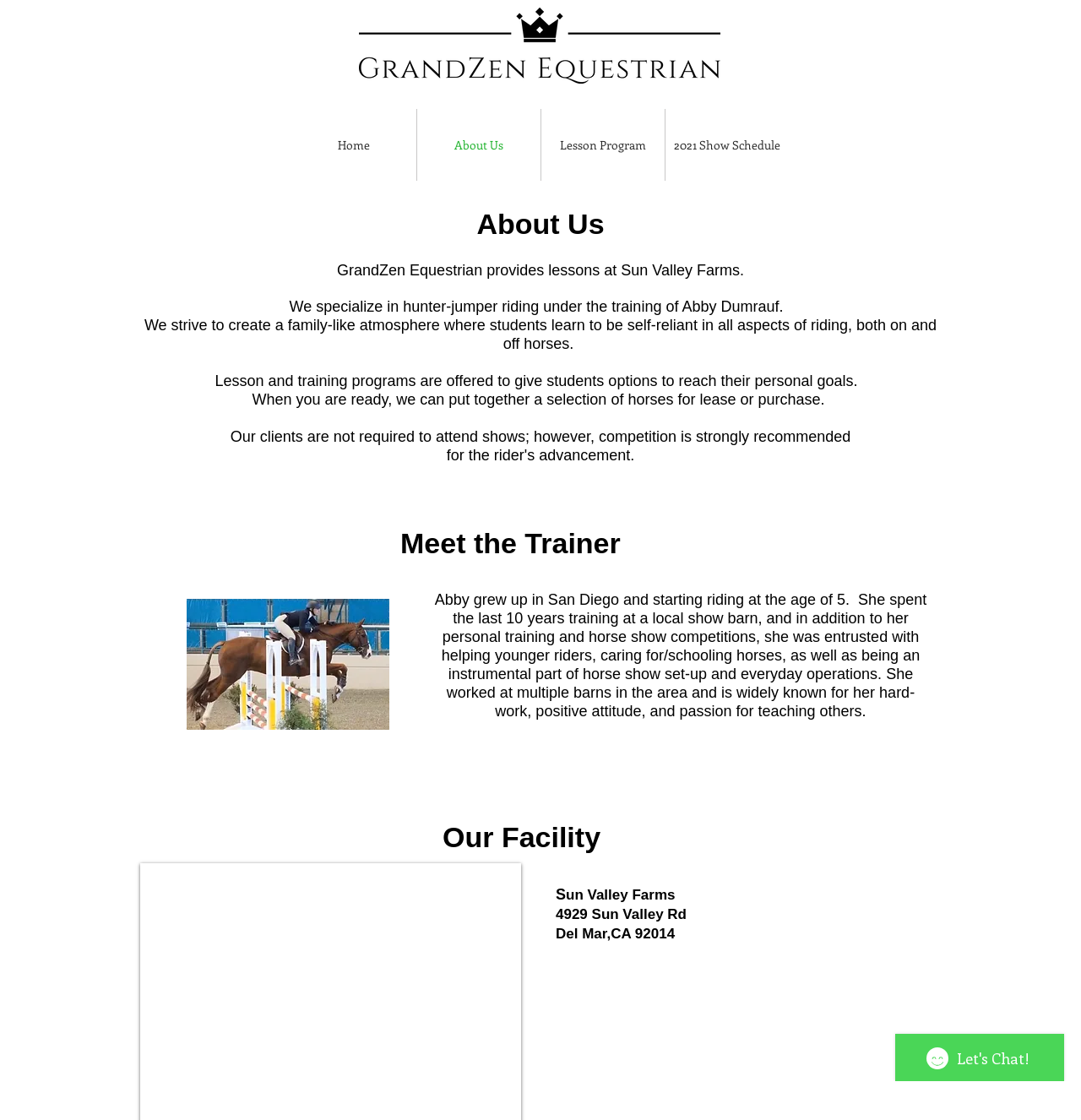What type of riding does GrandZen Equestrian specialize in?
Please provide a single word or phrase based on the screenshot.

Hunter-jumper riding